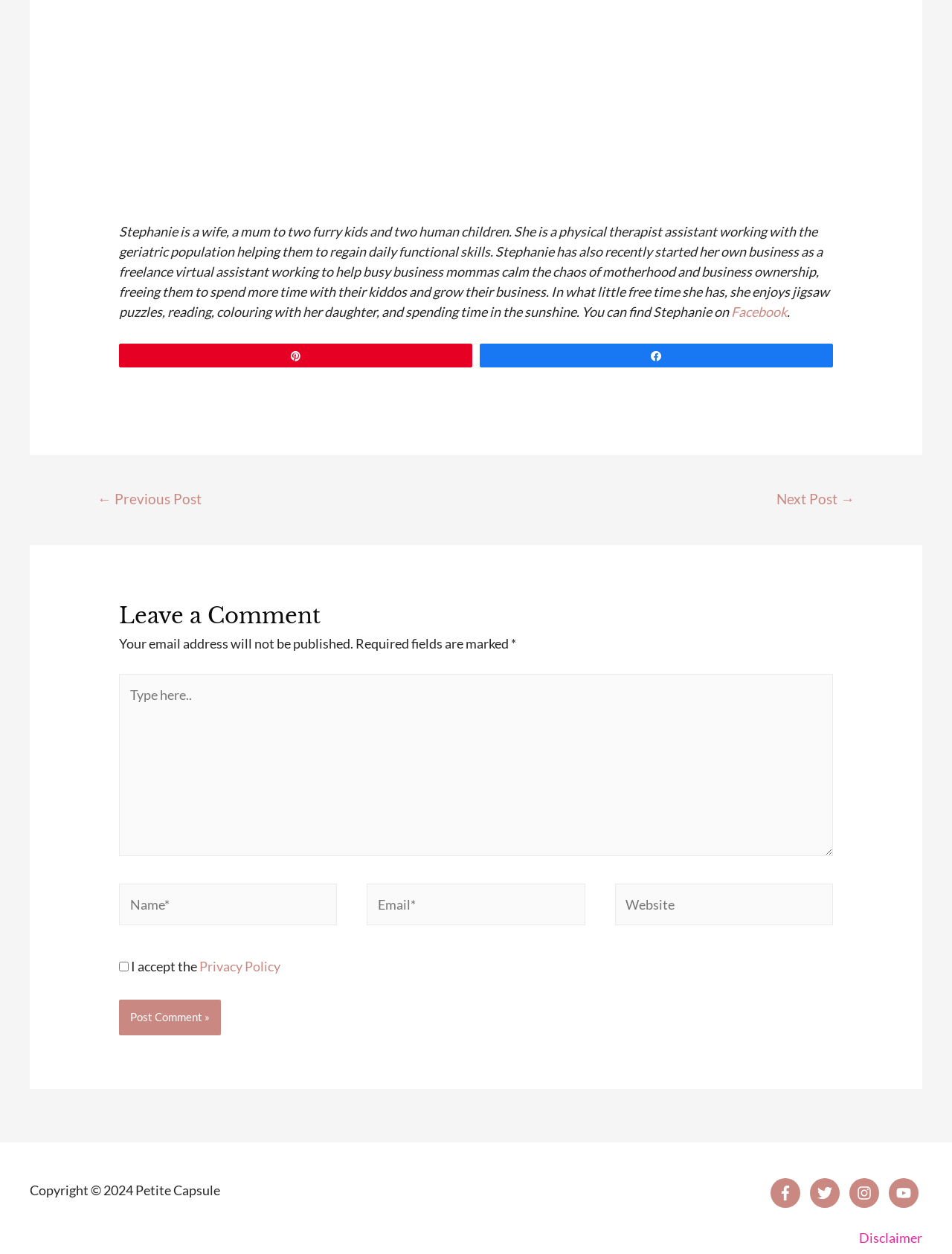Determine the bounding box coordinates of the clickable area required to perform the following instruction: "Click on the Previous Post link". The coordinates should be represented as four float numbers between 0 and 1: [left, top, right, bottom].

[0.08, 0.385, 0.234, 0.412]